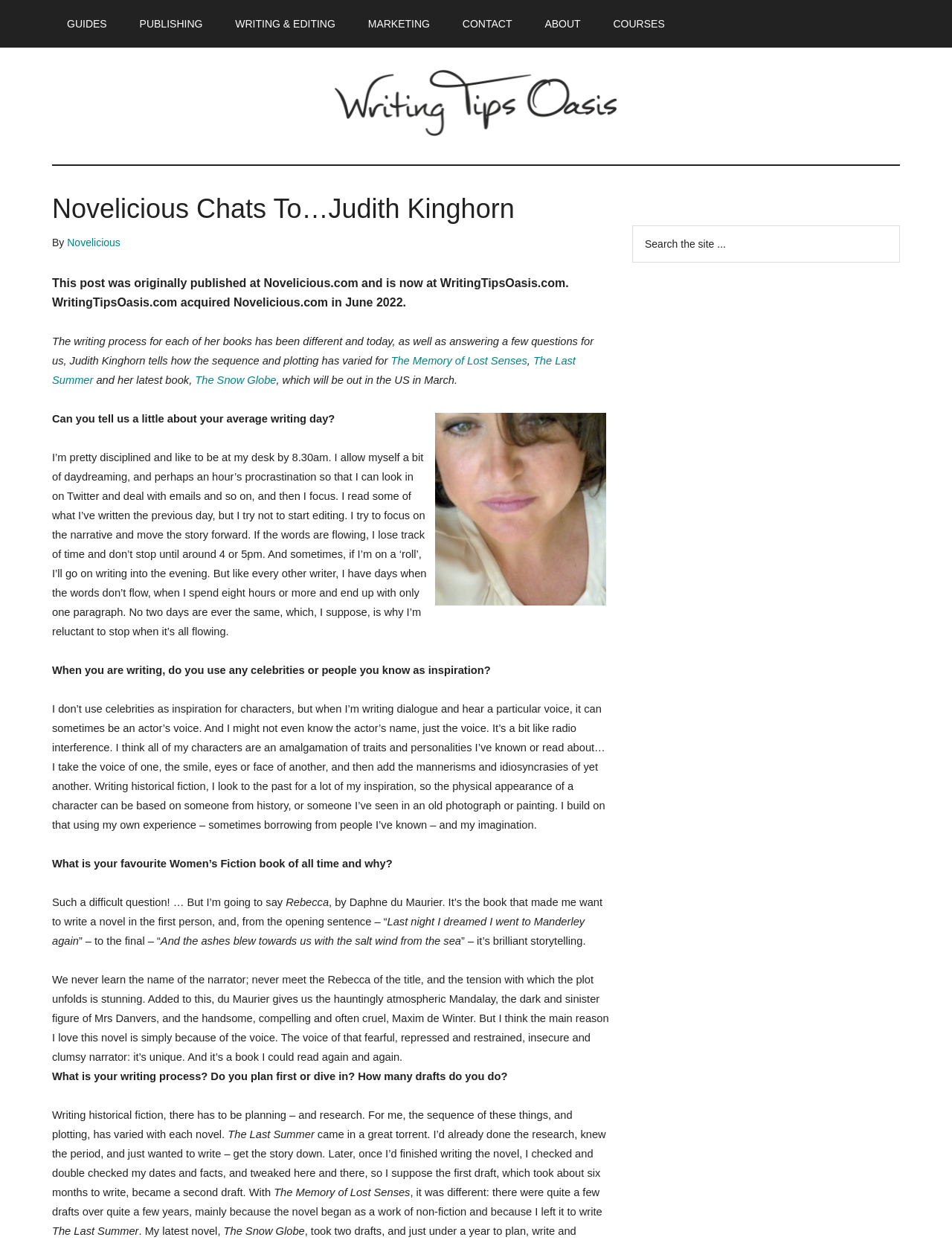Locate the bounding box coordinates of the element's region that should be clicked to carry out the following instruction: "Visit the 'CONTACT' page". The coordinates need to be four float numbers between 0 and 1, i.e., [left, top, right, bottom].

[0.47, 0.0, 0.554, 0.038]